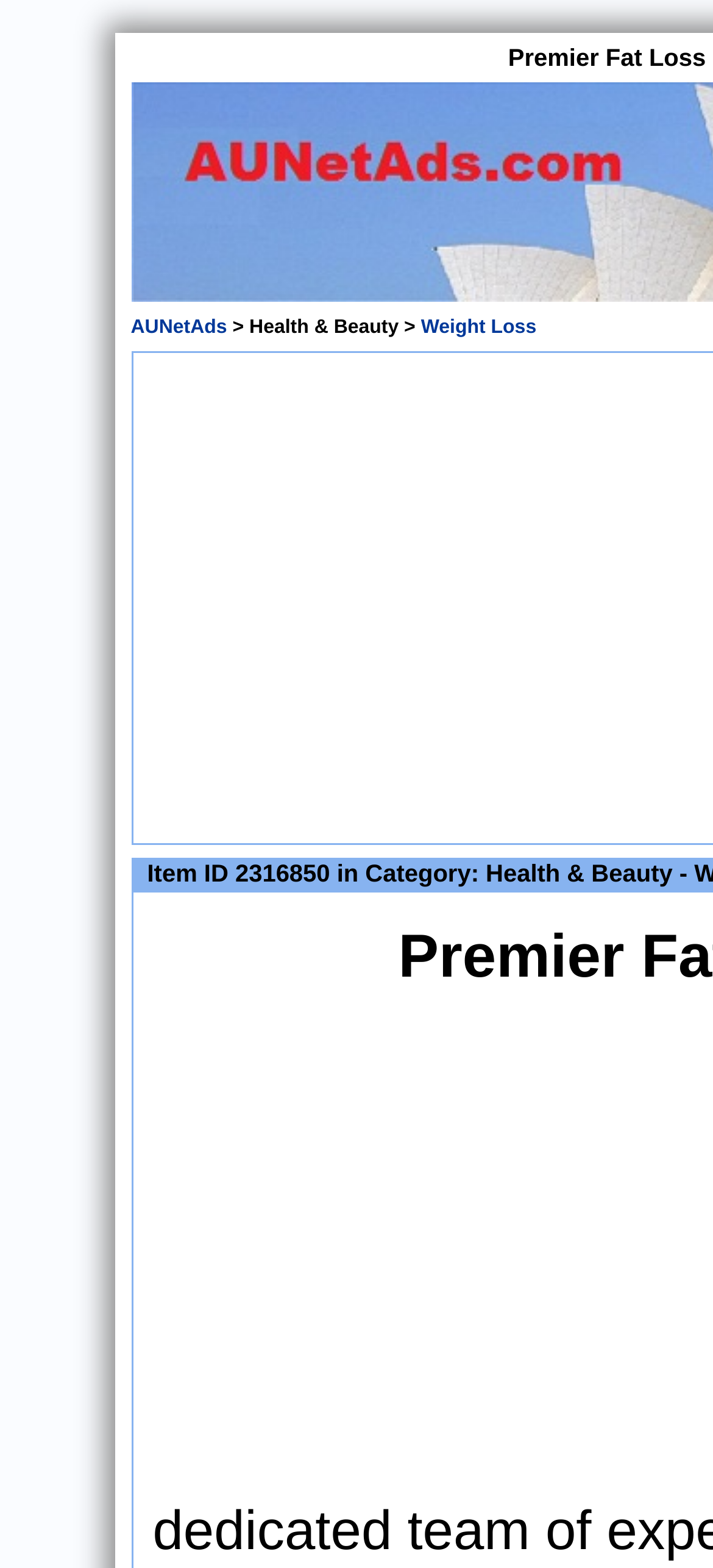Find and provide the bounding box coordinates for the UI element described with: "AUNetAds".

[0.183, 0.202, 0.318, 0.216]